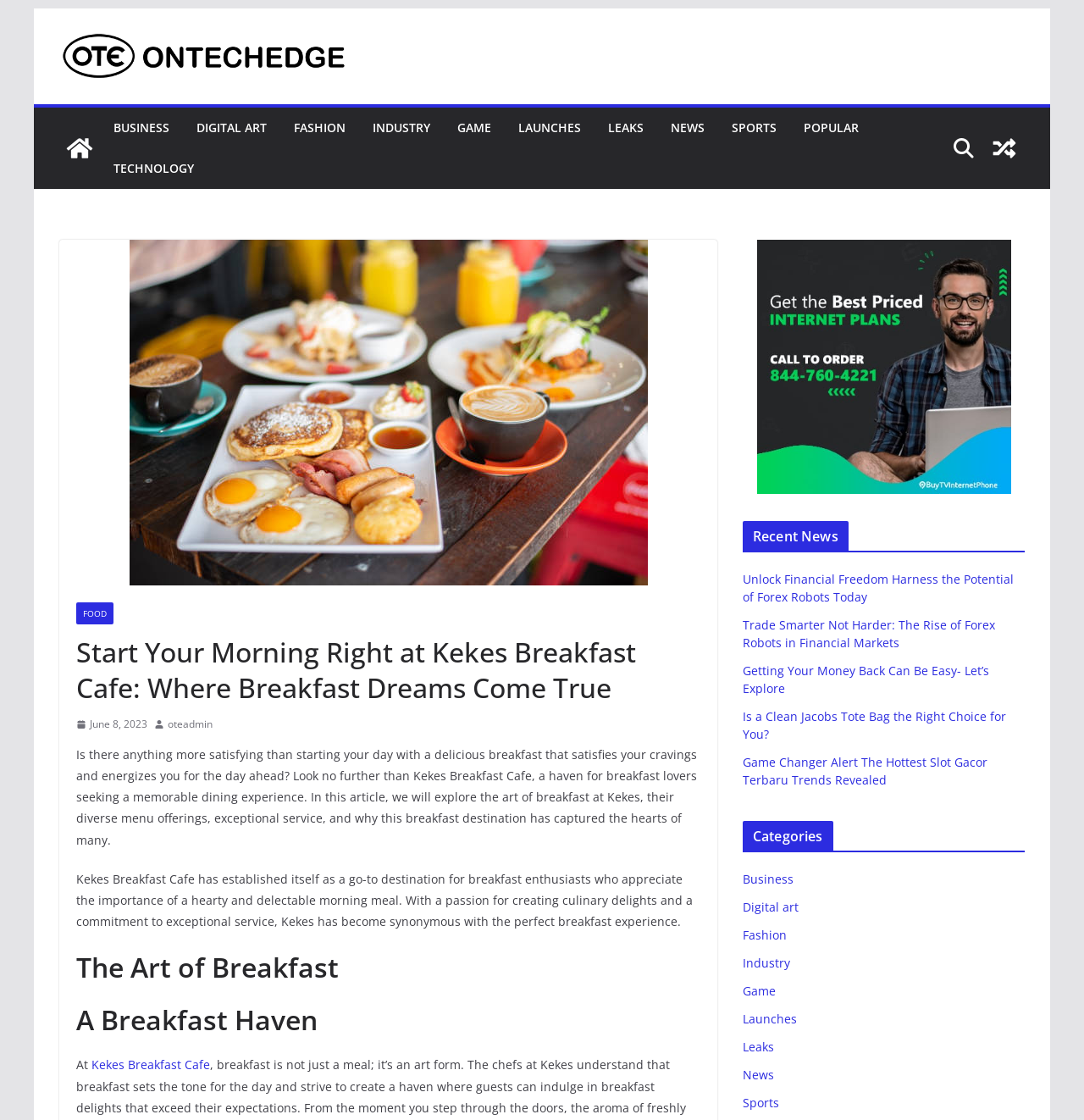Determine the bounding box coordinates of the clickable element to achieve the following action: 'View a random post'. Provide the coordinates as four float values between 0 and 1, formatted as [left, top, right, bottom].

[0.908, 0.114, 0.945, 0.151]